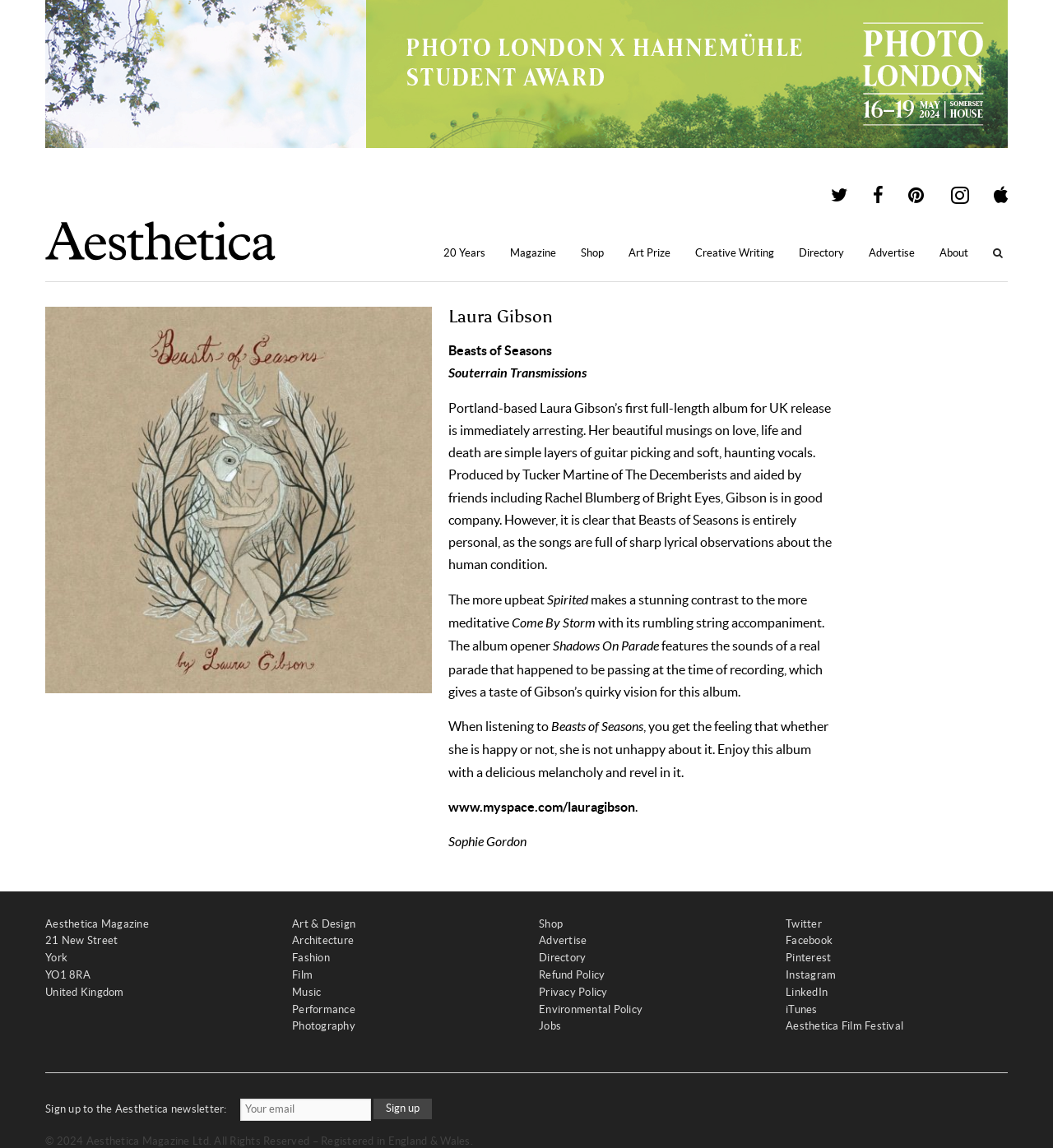Determine the bounding box coordinates of the clickable element to achieve the following action: 'Contact through 'info@greendeed.io' link'. Provide the coordinates as four float values between 0 and 1, formatted as [left, top, right, bottom].

None